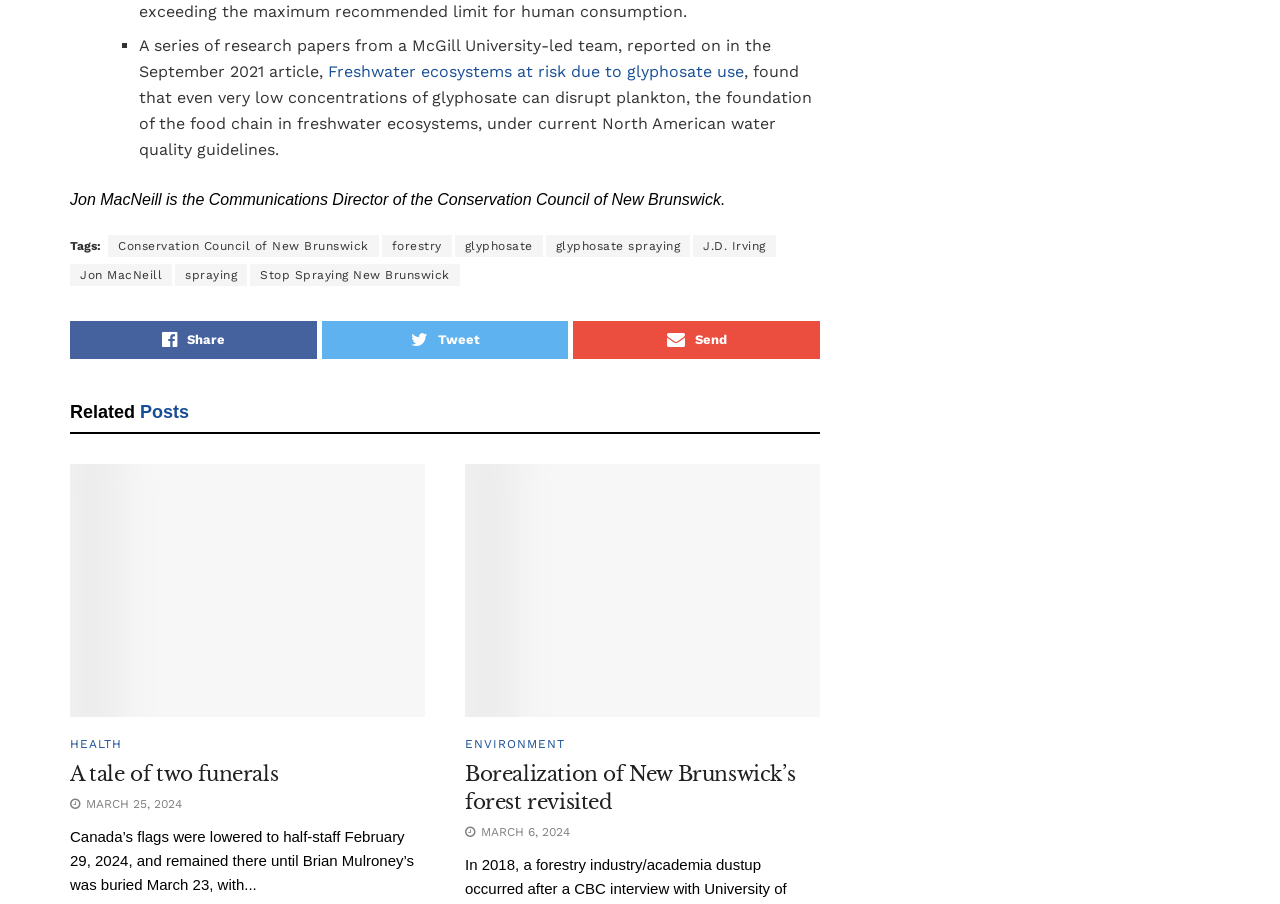Determine the bounding box coordinates for the HTML element mentioned in the following description: "A tale of two funerals". The coordinates should be a list of four floats ranging from 0 to 1, represented as [left, top, right, bottom].

[0.055, 0.843, 0.217, 0.869]